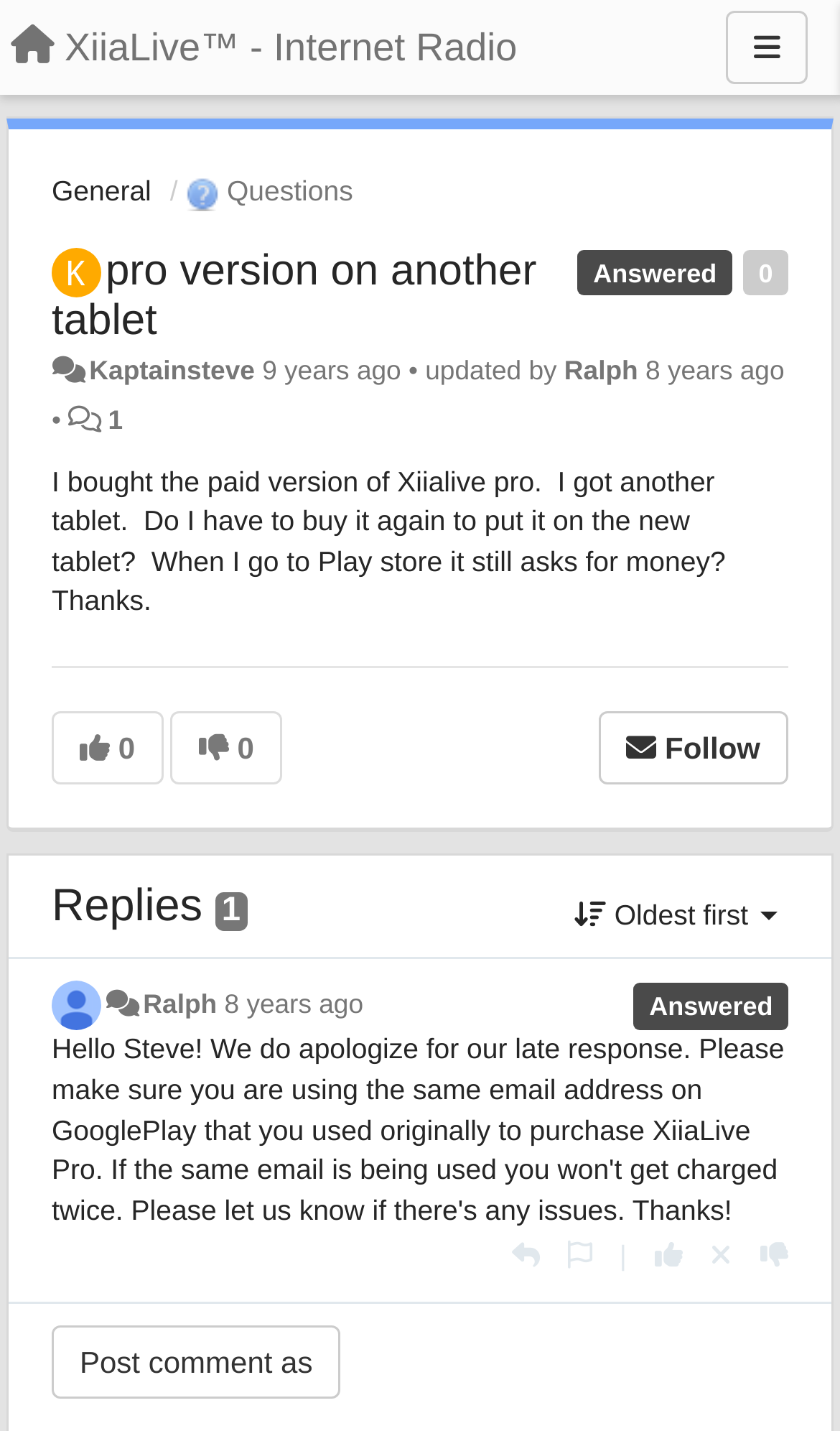Please find the bounding box coordinates of the section that needs to be clicked to achieve this instruction: "Reply to the question".

[0.609, 0.866, 0.643, 0.889]